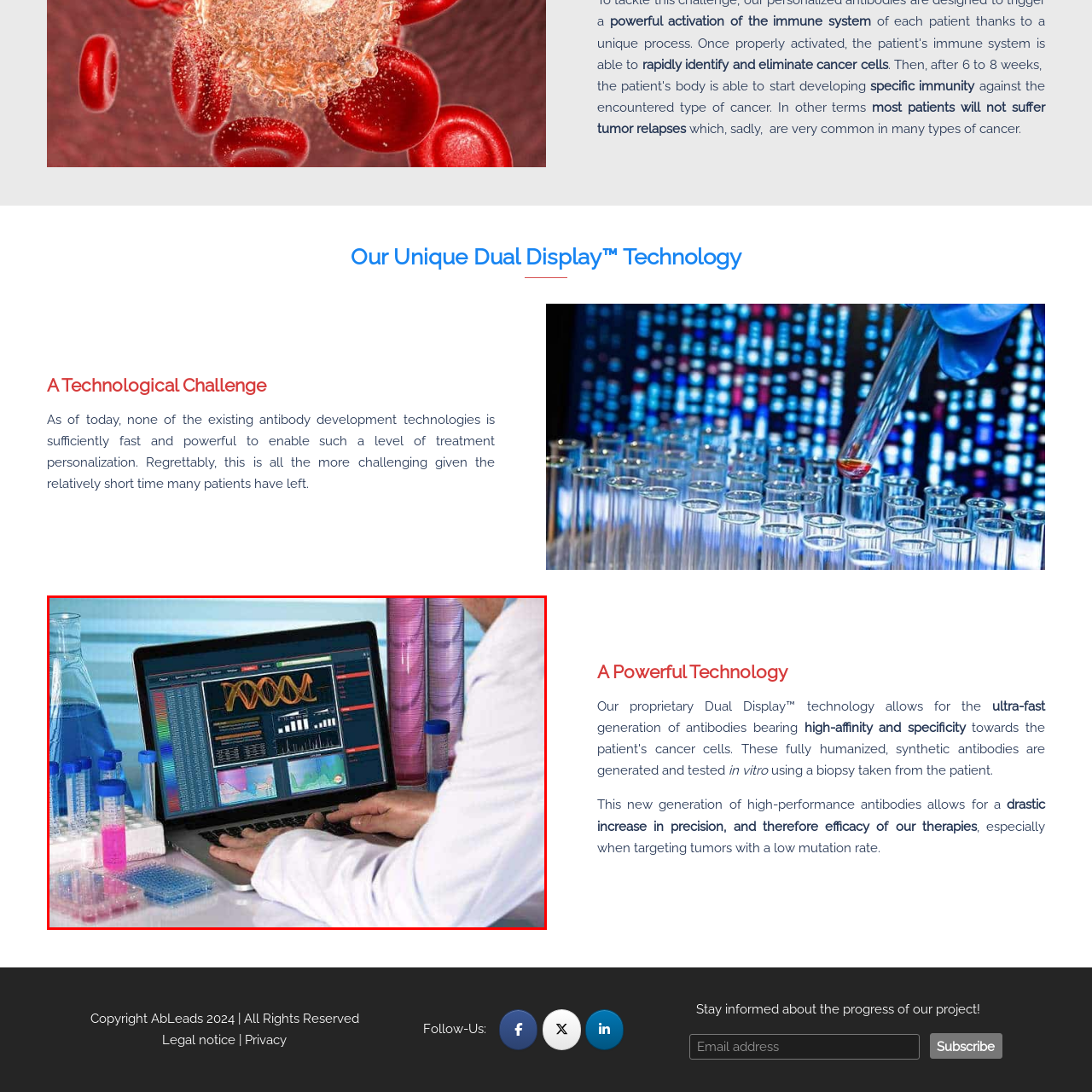Create a detailed narrative of the scene depicted inside the red-outlined image.

In a modern laboratory setting, a scientist is engaged in meticulous research using a laptop that displays advanced data visualization related to cancer treatment. The screen showcases intricate graphs and charts, possibly analyzing genetic data or the performance of antibodies, as part of a project focused on personalized cancer therapies. Surrounding the laptop, various laboratory glassware filled with colorful liquids—blue and pink solutions in beakers and test tubes—indicate ongoing experiments and a vibrant research atmosphere. This image reflects the integration of technology in biomedicine, highlighting the innovative strides being made with proprietary technologies aimed at developing highly specific cancer antibodies rapidly, thus embodying the pivotal role of data analysis in modern scientific advancements.